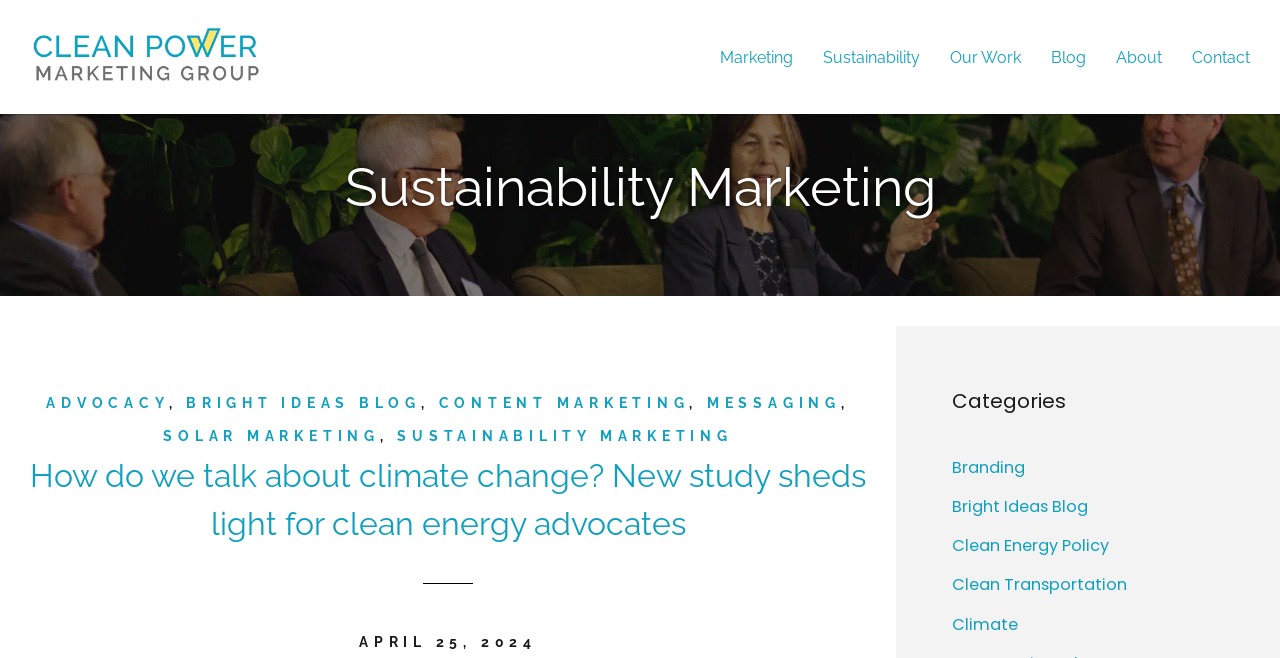Provide the bounding box coordinates of the HTML element this sentence describes: "Clean Transportation". The bounding box coordinates consist of four float numbers between 0 and 1, i.e., [left, top, right, bottom].

[0.744, 0.872, 0.881, 0.907]